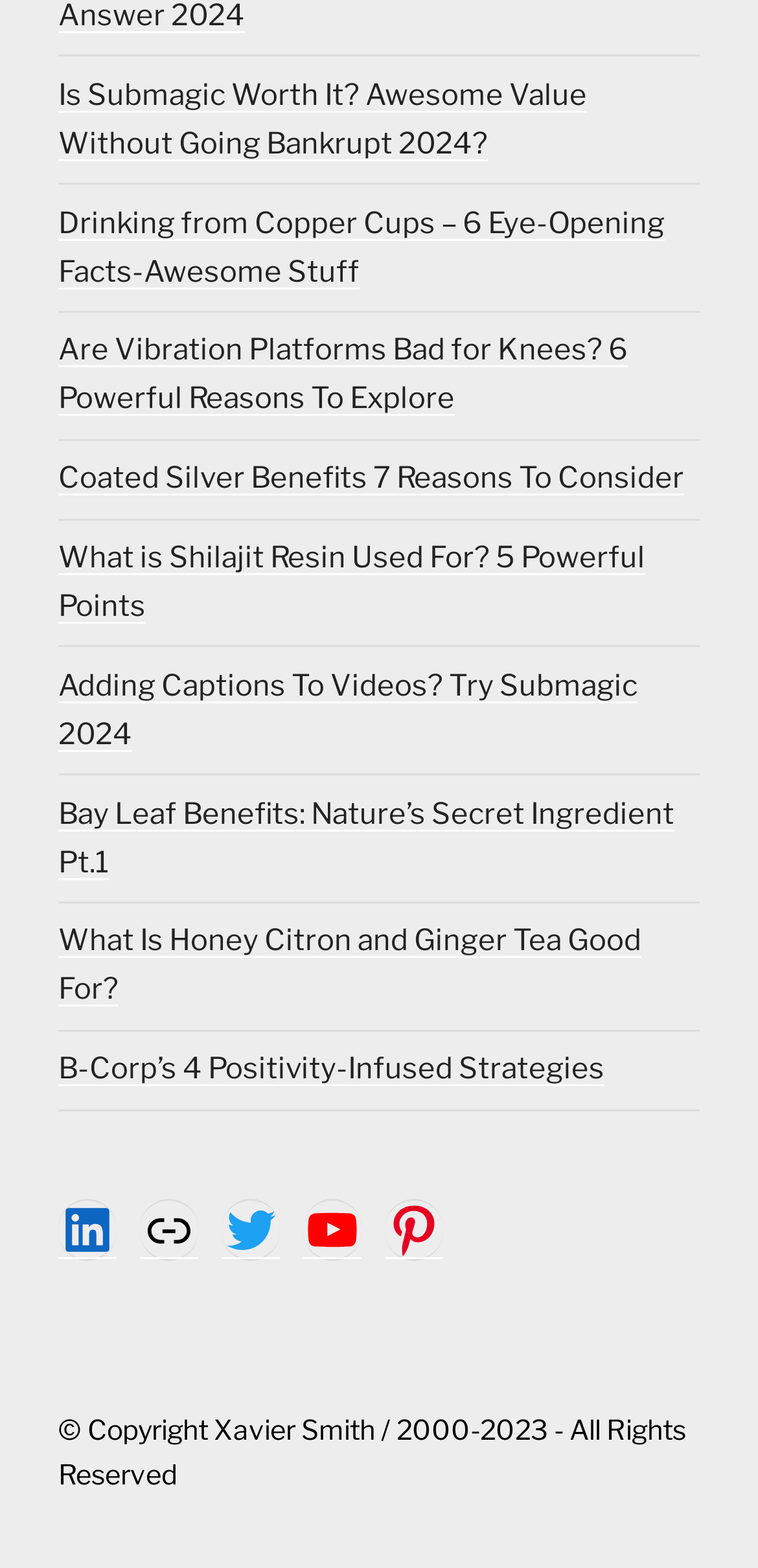Identify the coordinates of the bounding box for the element that must be clicked to accomplish the instruction: "Learn about Coated Silver Benefits".

[0.077, 0.294, 0.903, 0.316]